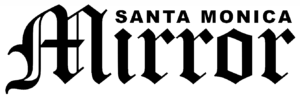Provide a comprehensive description of the image.

The image features the logo of the **Santa Monica Mirror**, a local news publication. The logo showcases a stylized text design, prominently displaying "Santa Monica" above the word "Mirror" in an elegant, bold font. This branding symbolizes the outlet's focus on delivering community news and updates. The logo's design reflects a traditional yet modern aesthetic, underscoring the publication's commitment to quality journalism in the Santa Monica area.